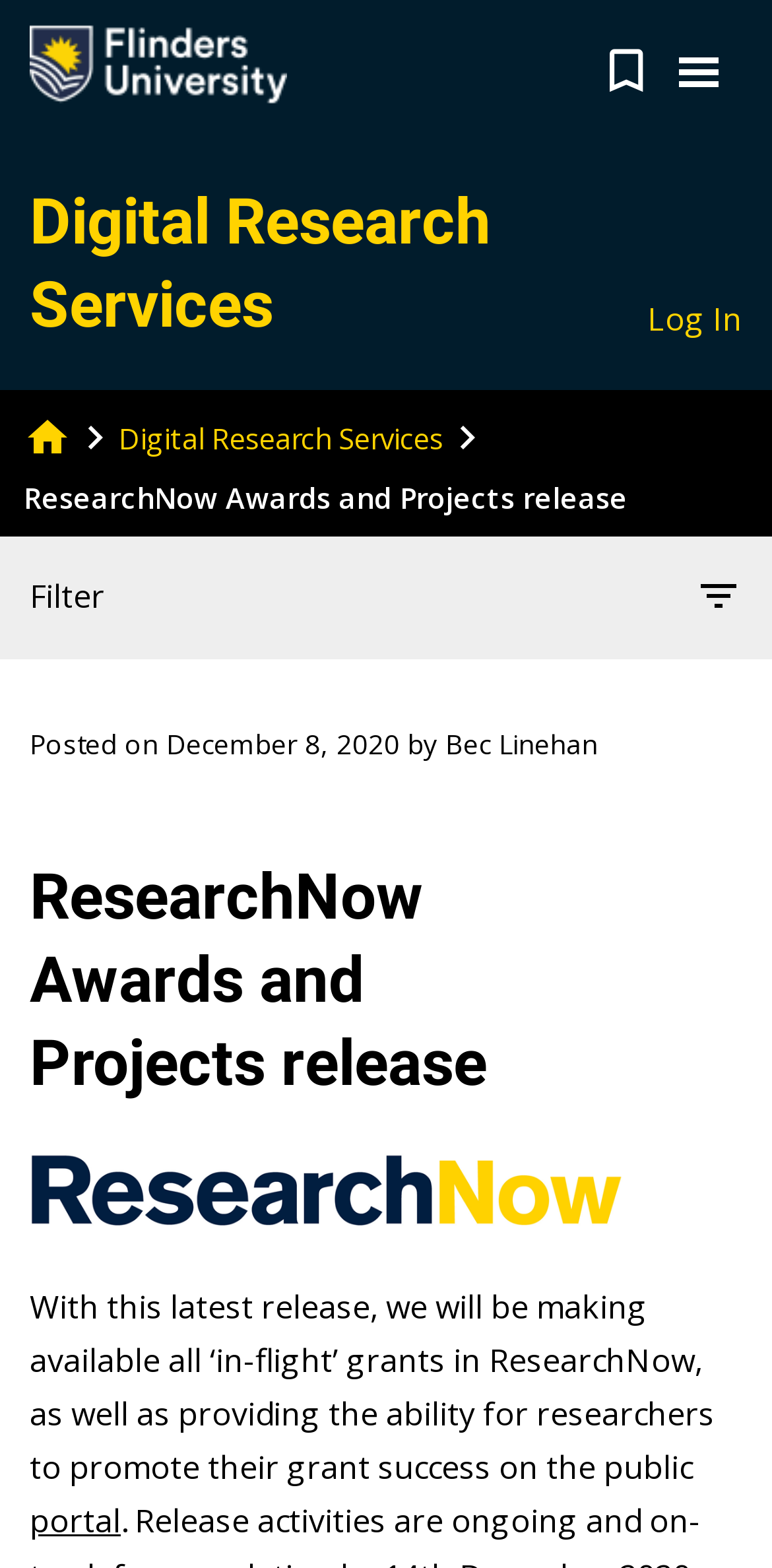What is the logo of the university?
Please look at the screenshot and answer in one word or a short phrase.

Flinders University